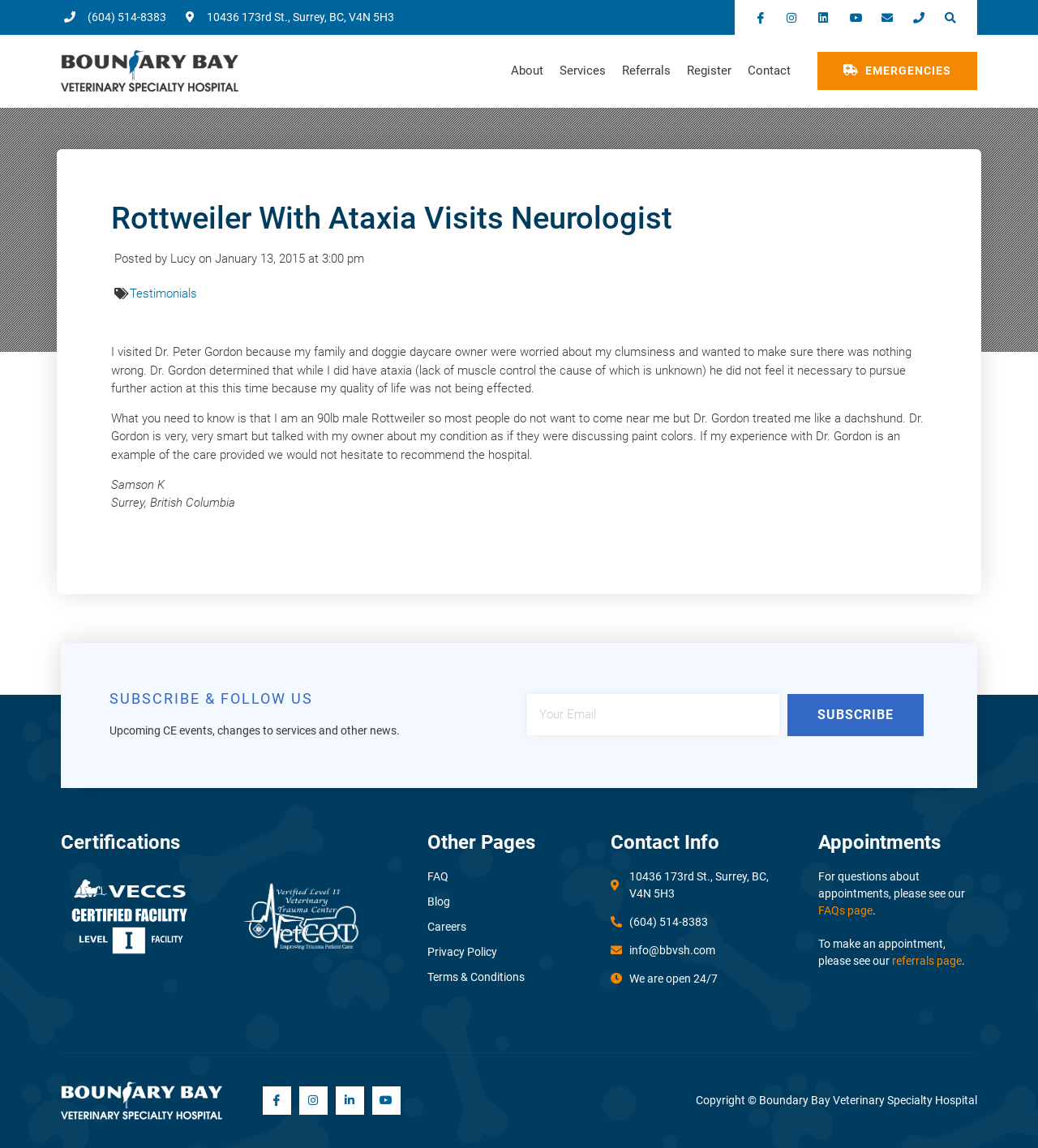Determine the coordinates of the bounding box that should be clicked to complete the instruction: "Call the hospital". The coordinates should be represented by four float numbers between 0 and 1: [left, top, right, bottom].

[0.059, 0.008, 0.16, 0.022]